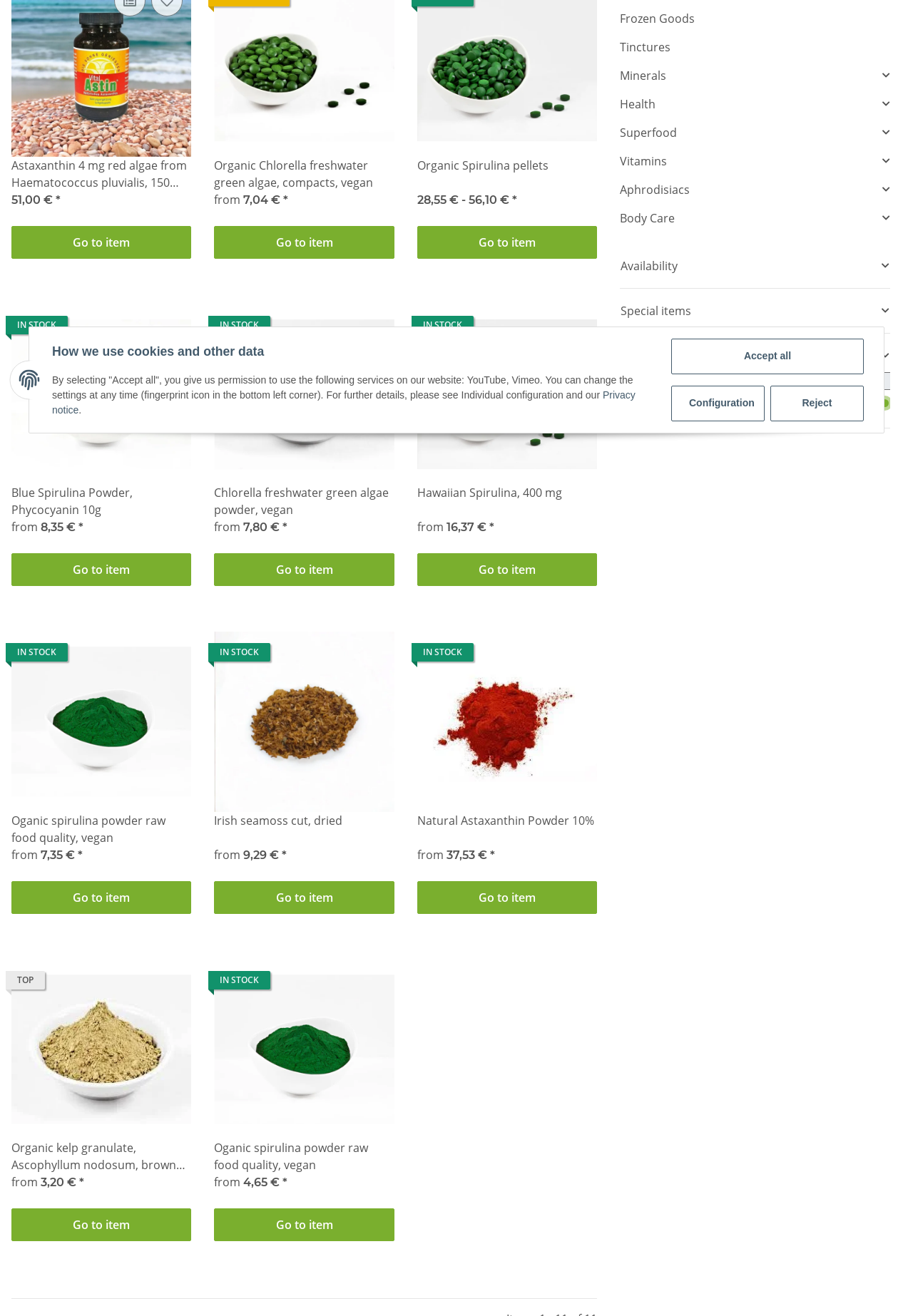Predict the bounding box of the UI element that fits this description: "Go to item".

[0.013, 0.918, 0.21, 0.943]